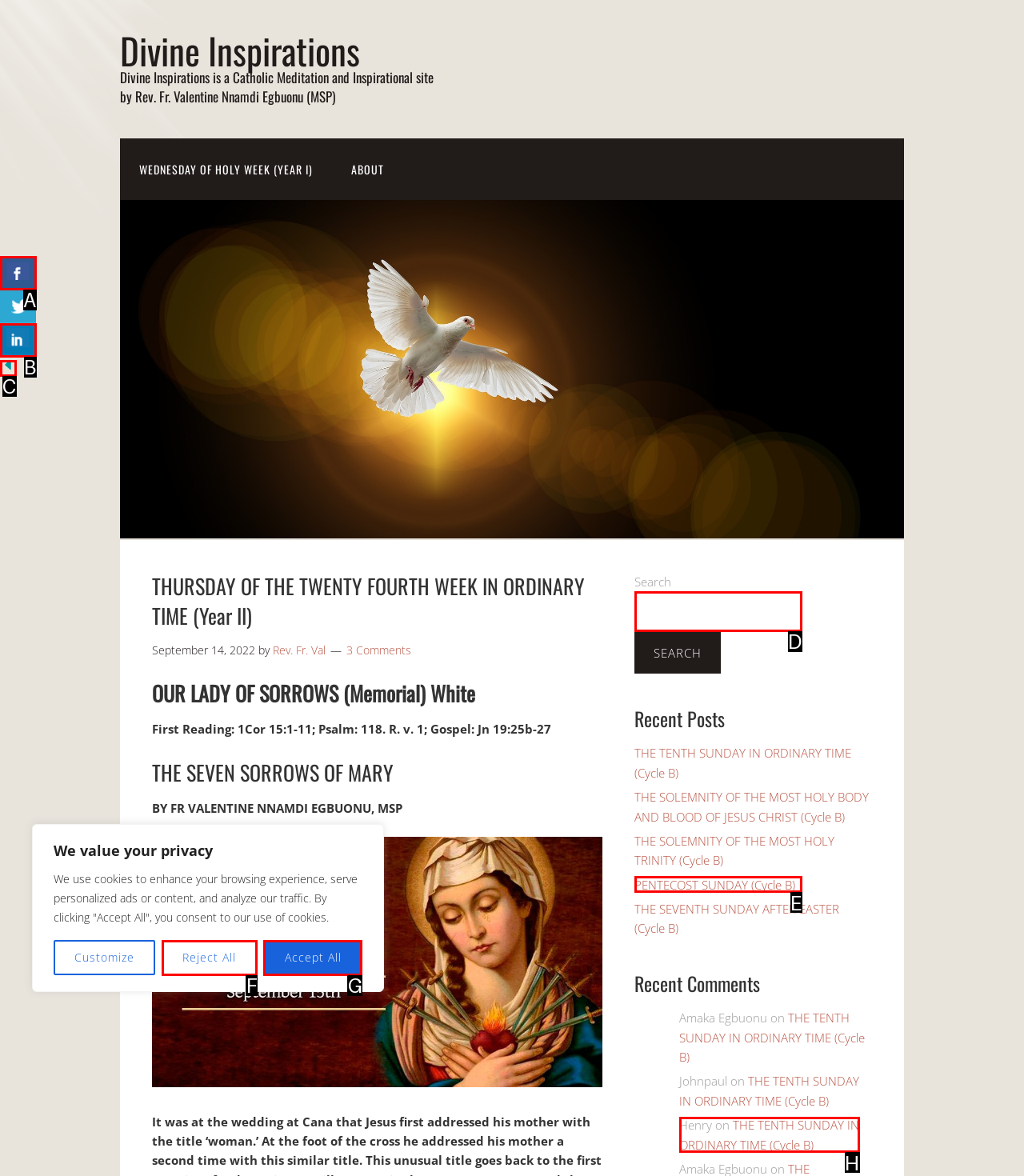Identify the correct UI element to click on to achieve the task: Search for something. Provide the letter of the appropriate element directly from the available choices.

D